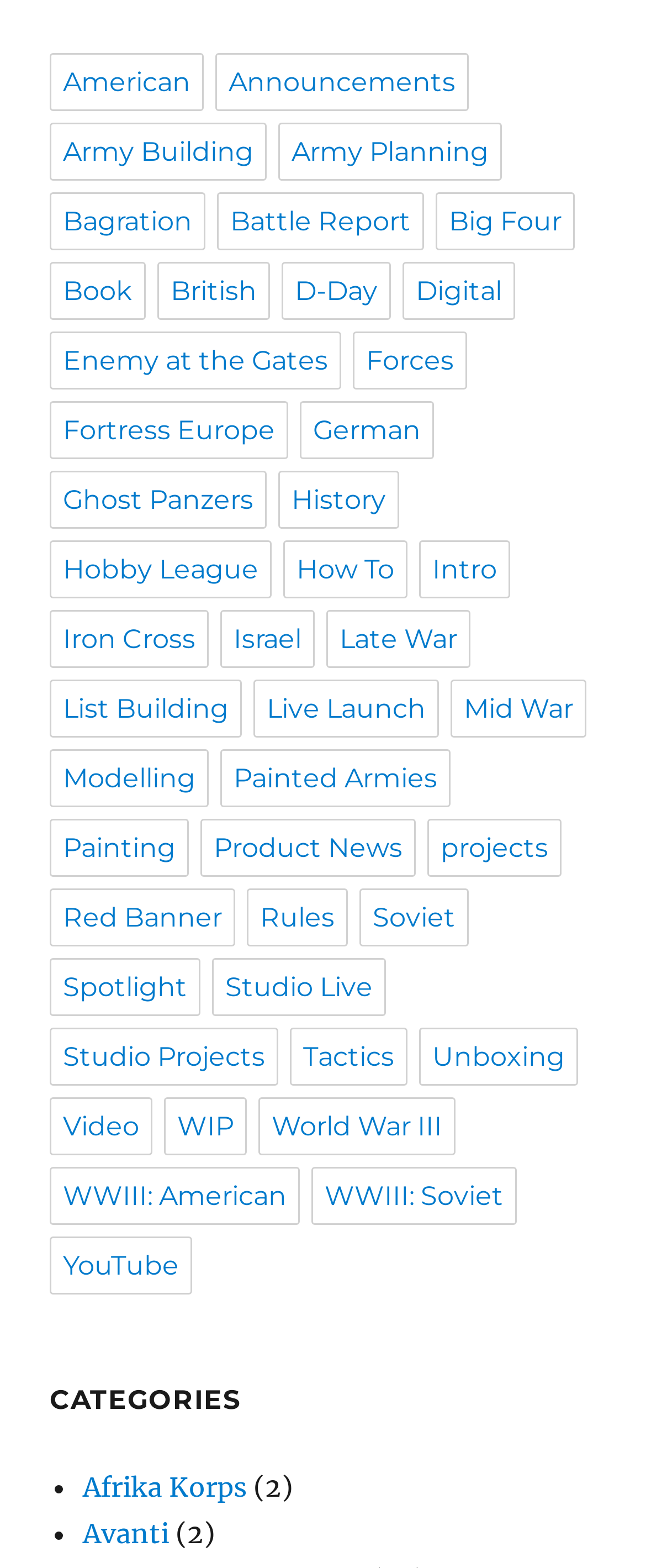What is the category below the navigation section?
Please look at the screenshot and answer using one word or phrase.

Afrika Korps